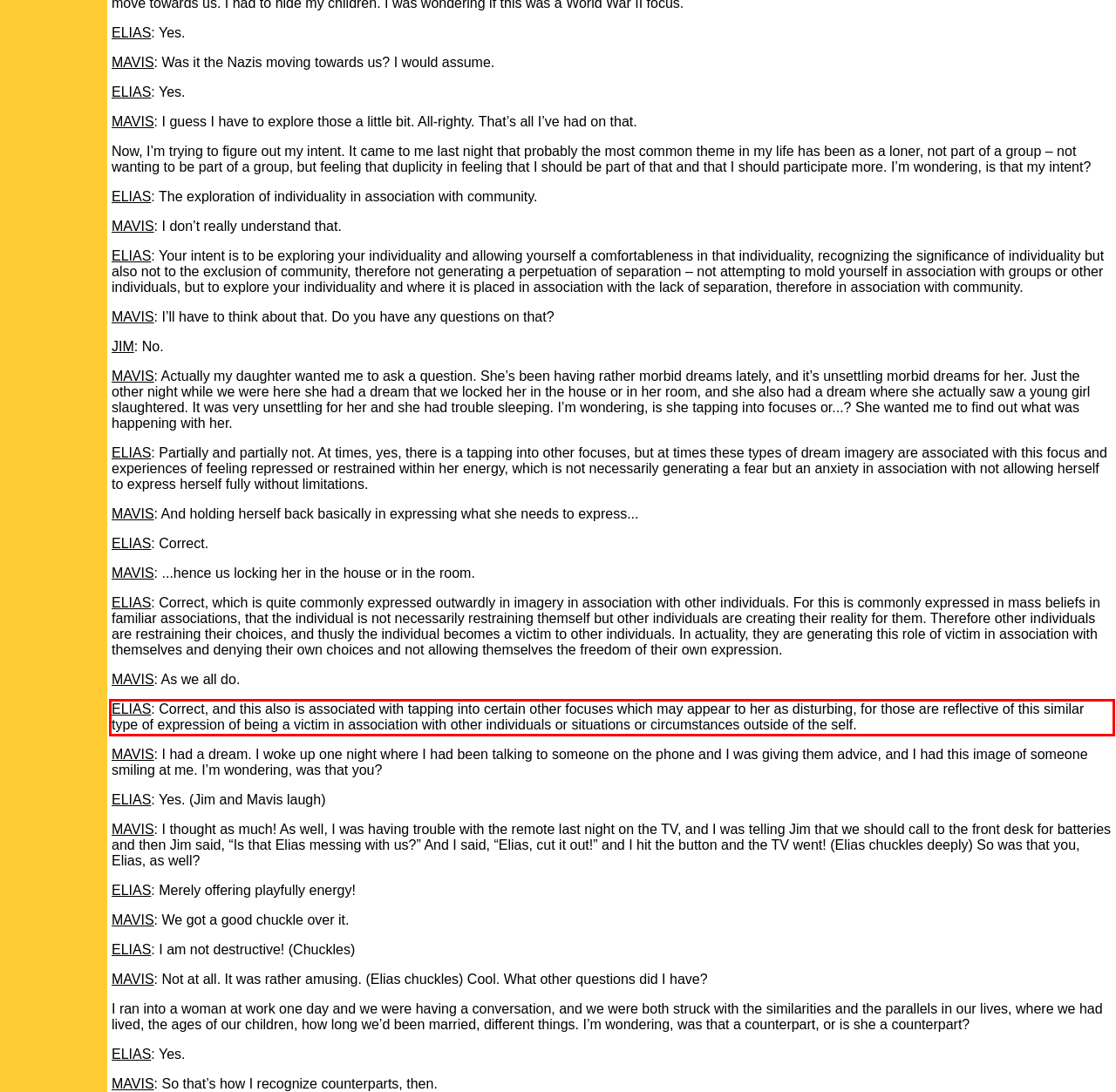You are looking at a screenshot of a webpage with a red rectangle bounding box. Use OCR to identify and extract the text content found inside this red bounding box.

ELIAS: Correct, and this also is associated with tapping into certain other focuses which may appear to her as disturbing, for those are reflective of this similar type of expression of being a victim in association with other individuals or situations or circumstances outside of the self.